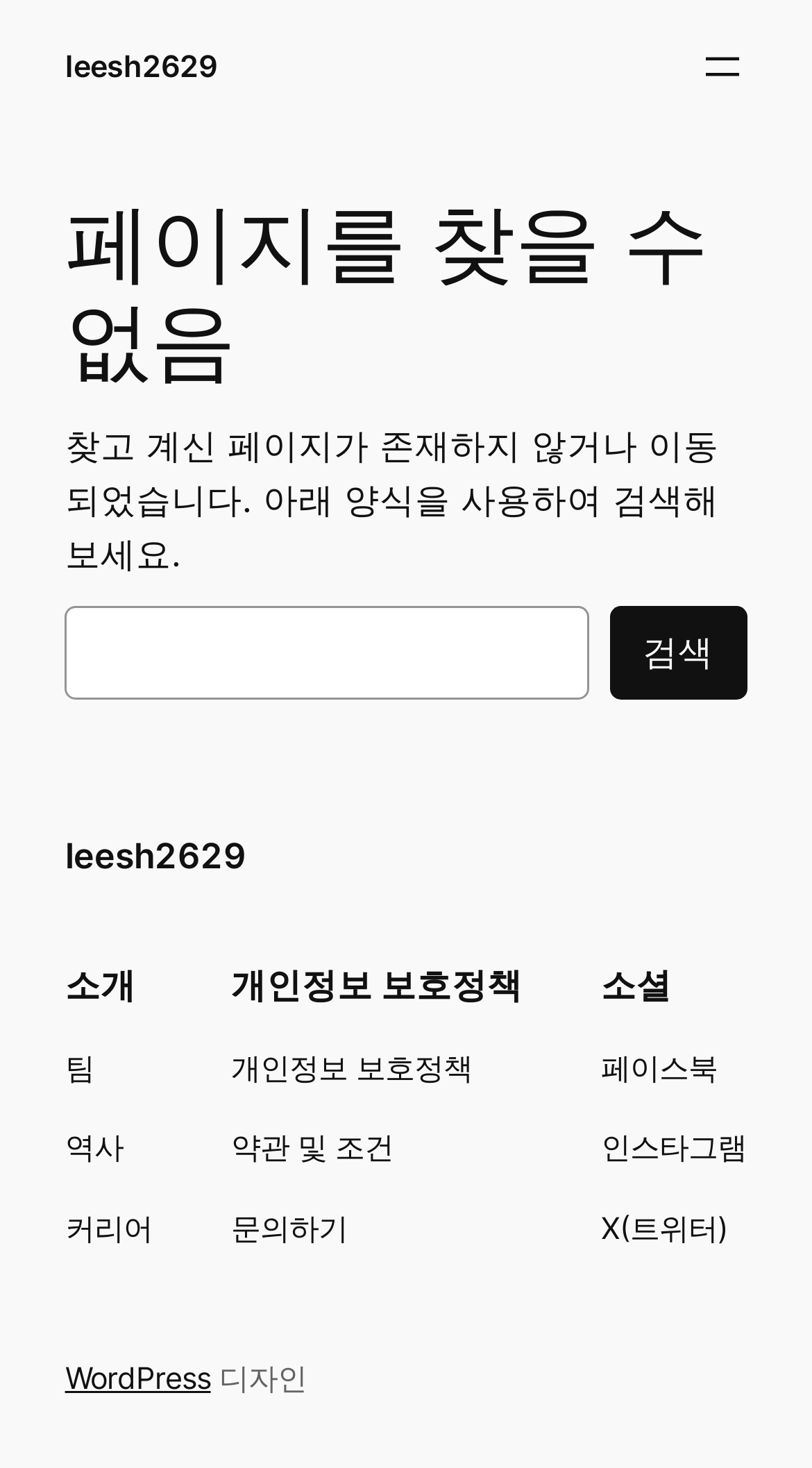What is the purpose of the search box?
From the screenshot, supply a one-word or short-phrase answer.

To search for something